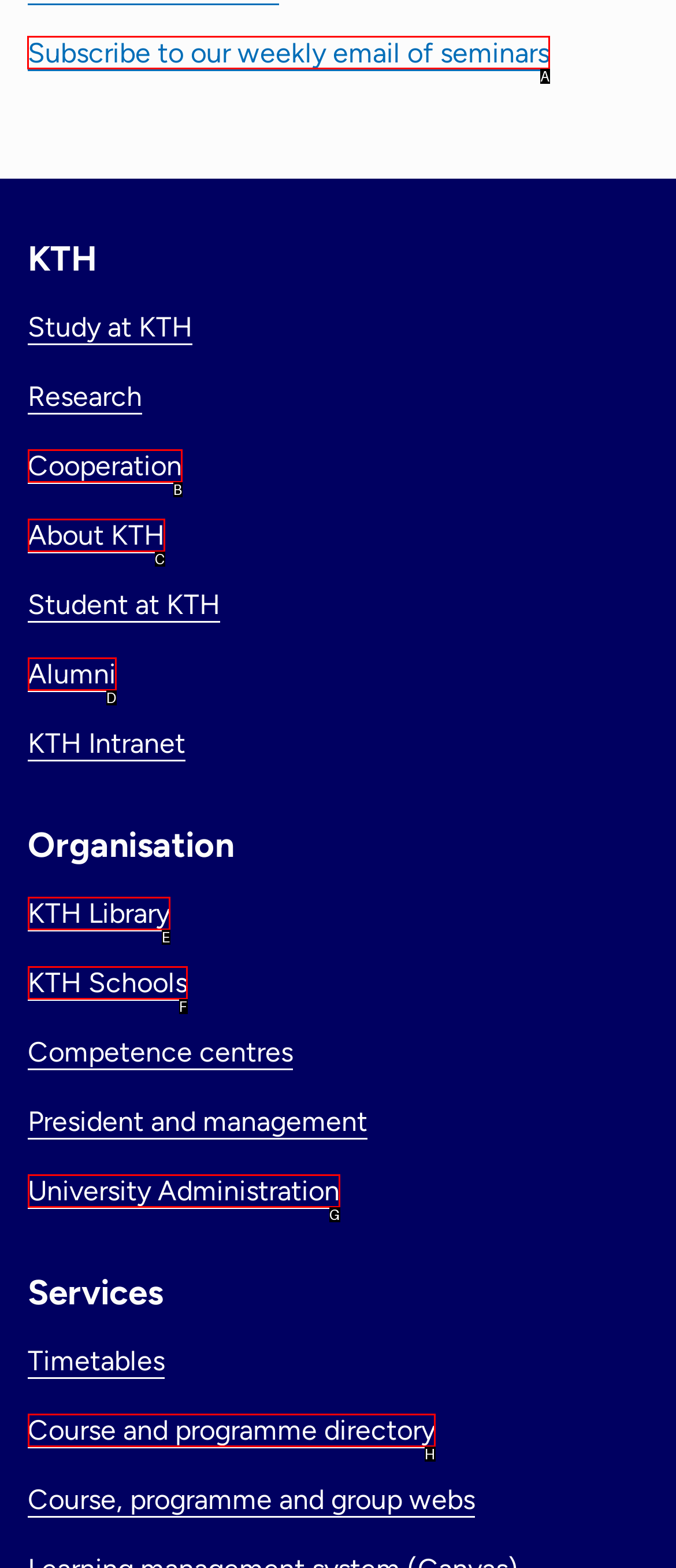Determine the letter of the element you should click to carry out the task: Subscribe to the weekly email of seminars
Answer with the letter from the given choices.

A